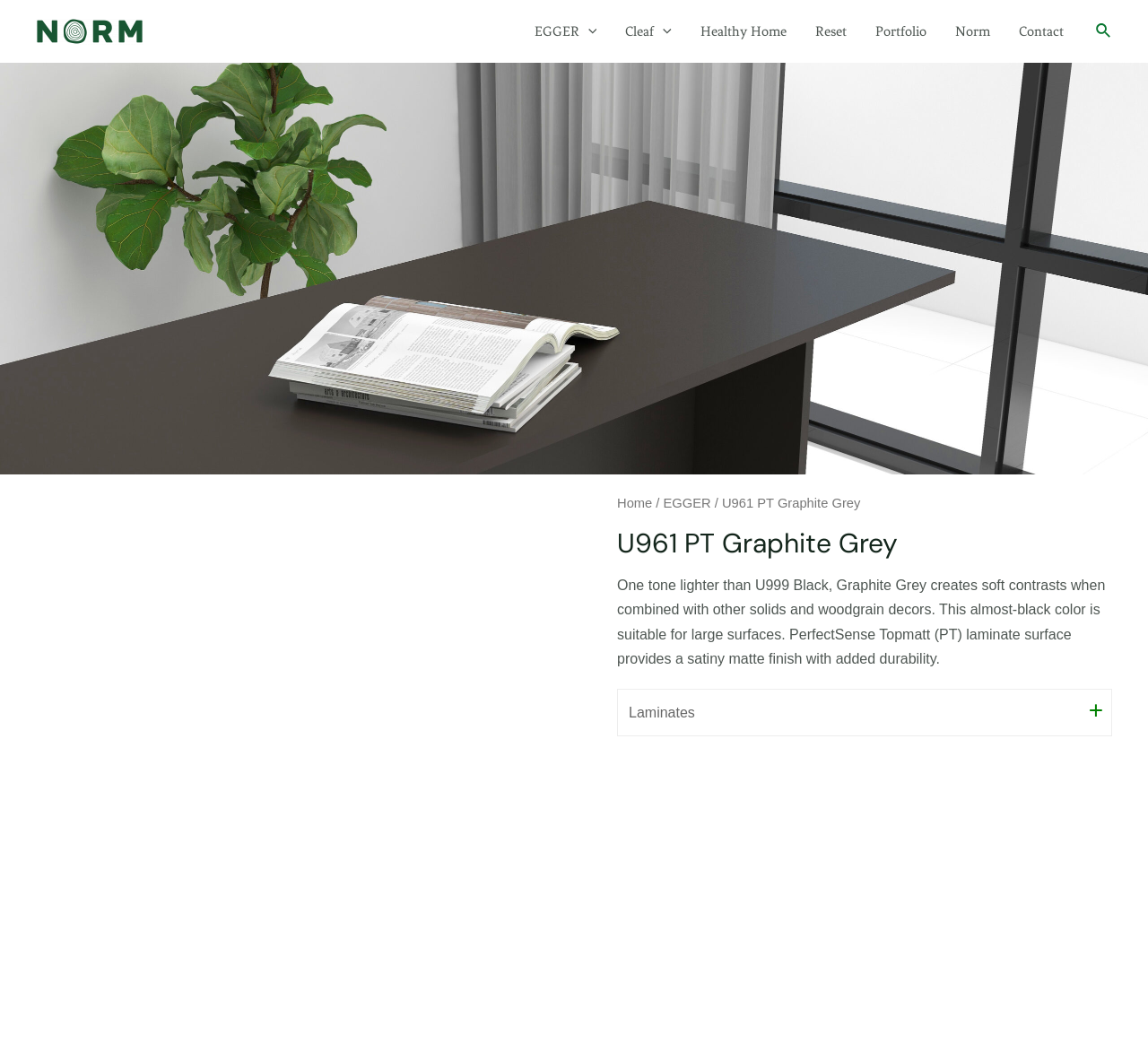Find the bounding box coordinates of the clickable region needed to perform the following instruction: "go to Home". The coordinates should be provided as four float numbers between 0 and 1, i.e., [left, top, right, bottom].

[0.538, 0.471, 0.568, 0.485]